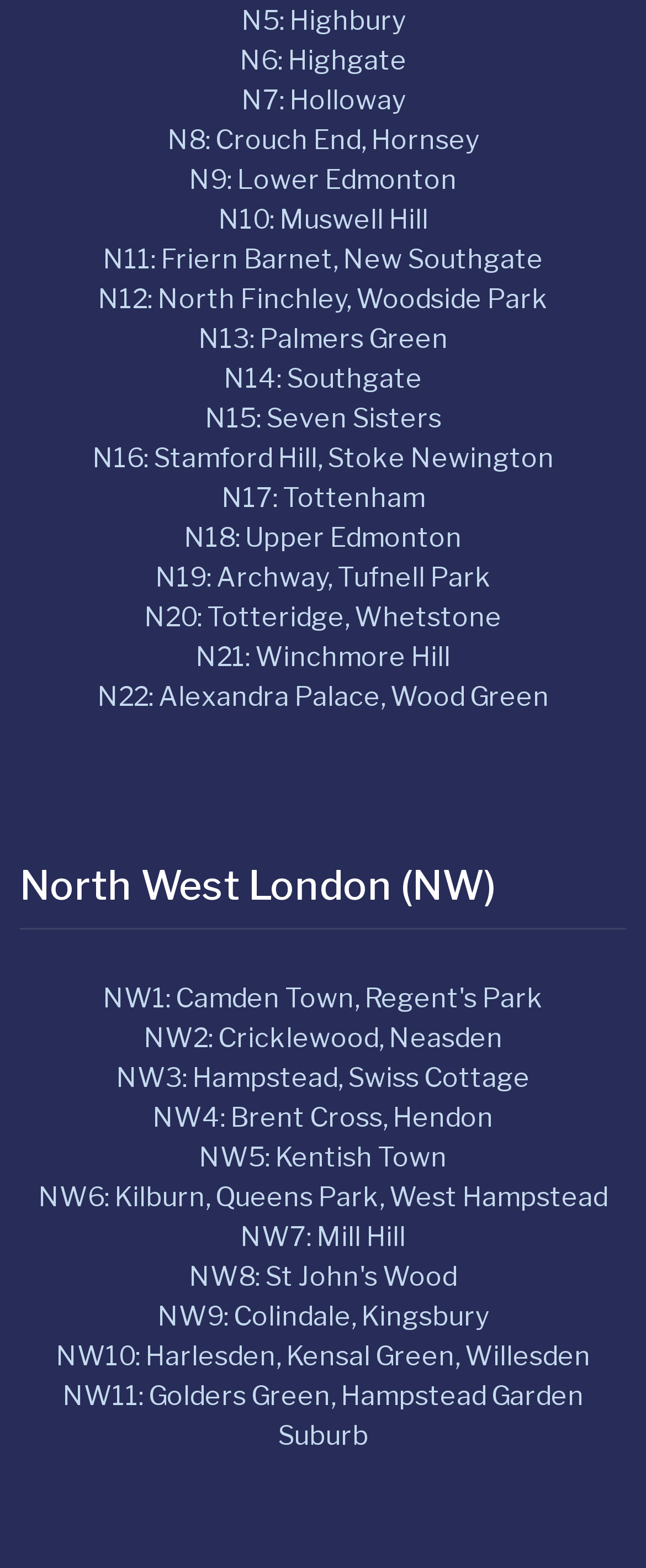Predict the bounding box coordinates of the area that should be clicked to accomplish the following instruction: "Click on N5: Highbury". The bounding box coordinates should consist of four float numbers between 0 and 1, i.e., [left, top, right, bottom].

[0.373, 0.003, 0.627, 0.023]